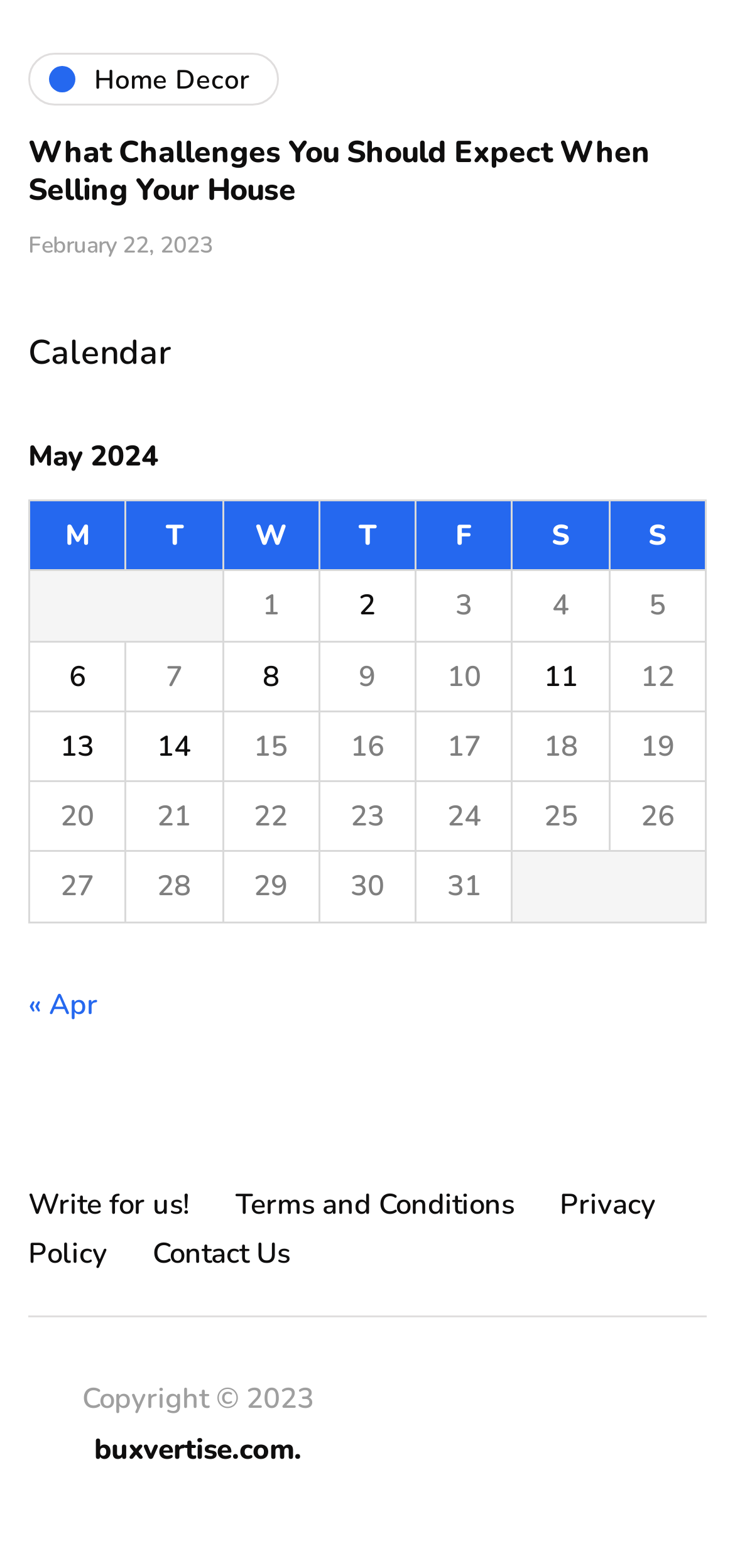What is the link text of the first post in the calendar?
Answer briefly with a single word or phrase based on the image.

Posts published on May 2, 2024